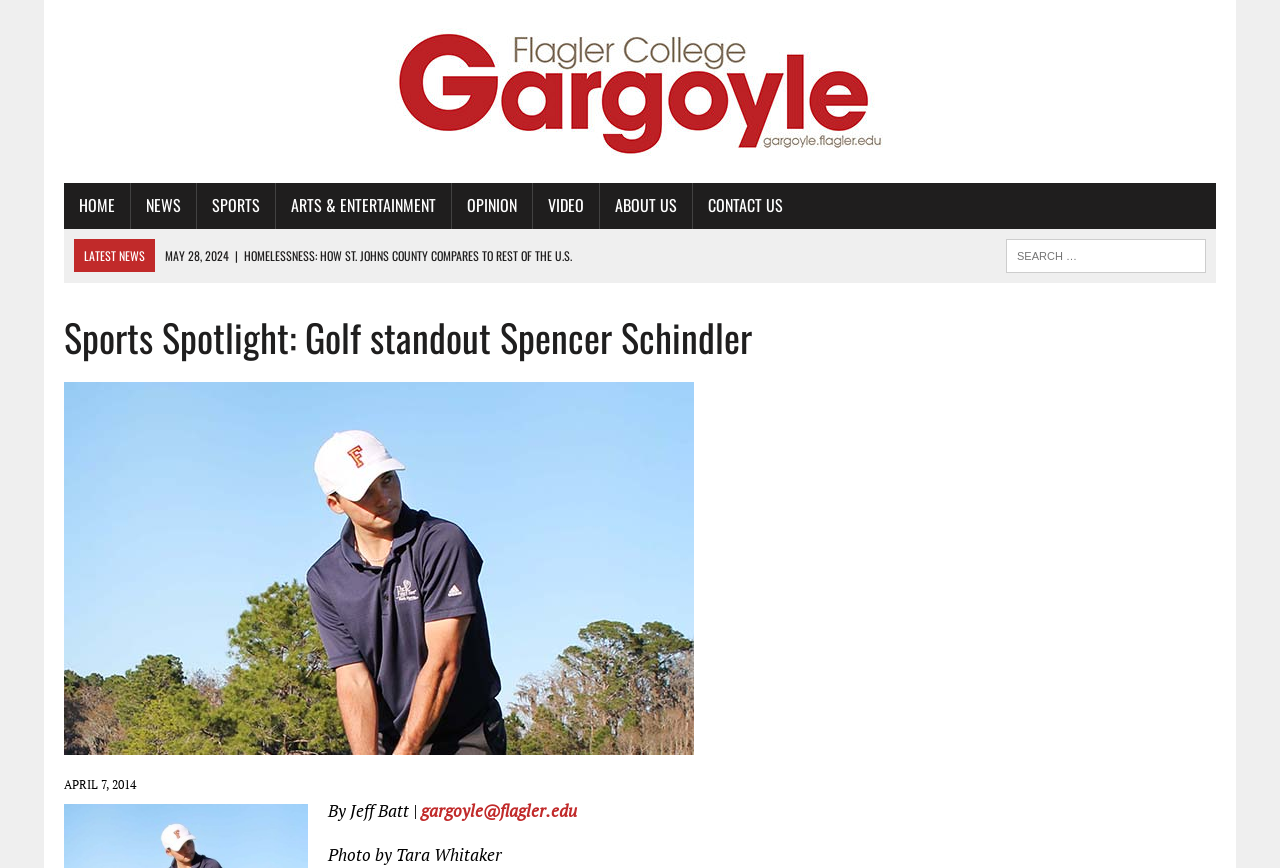Locate the bounding box coordinates of the region to be clicked to comply with the following instruction: "search for something". The coordinates must be four float numbers between 0 and 1, in the form [left, top, right, bottom].

[0.786, 0.275, 0.942, 0.314]